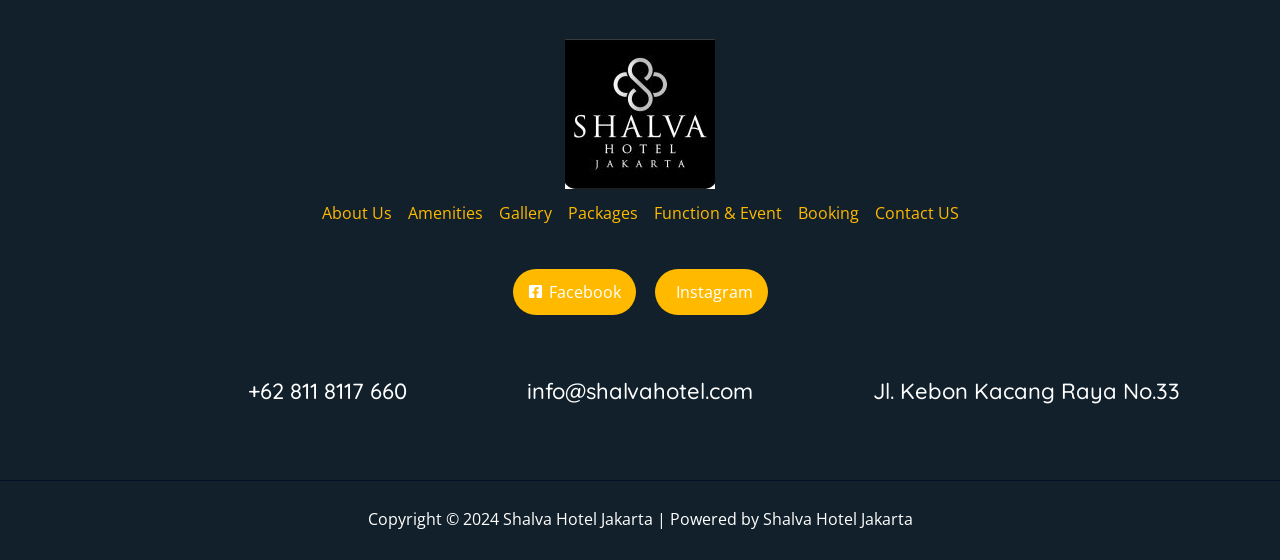Pinpoint the bounding box coordinates of the element you need to click to execute the following instruction: "visit Instagram page". The bounding box should be represented by four float numbers between 0 and 1, in the format [left, top, right, bottom].

[0.511, 0.48, 0.6, 0.562]